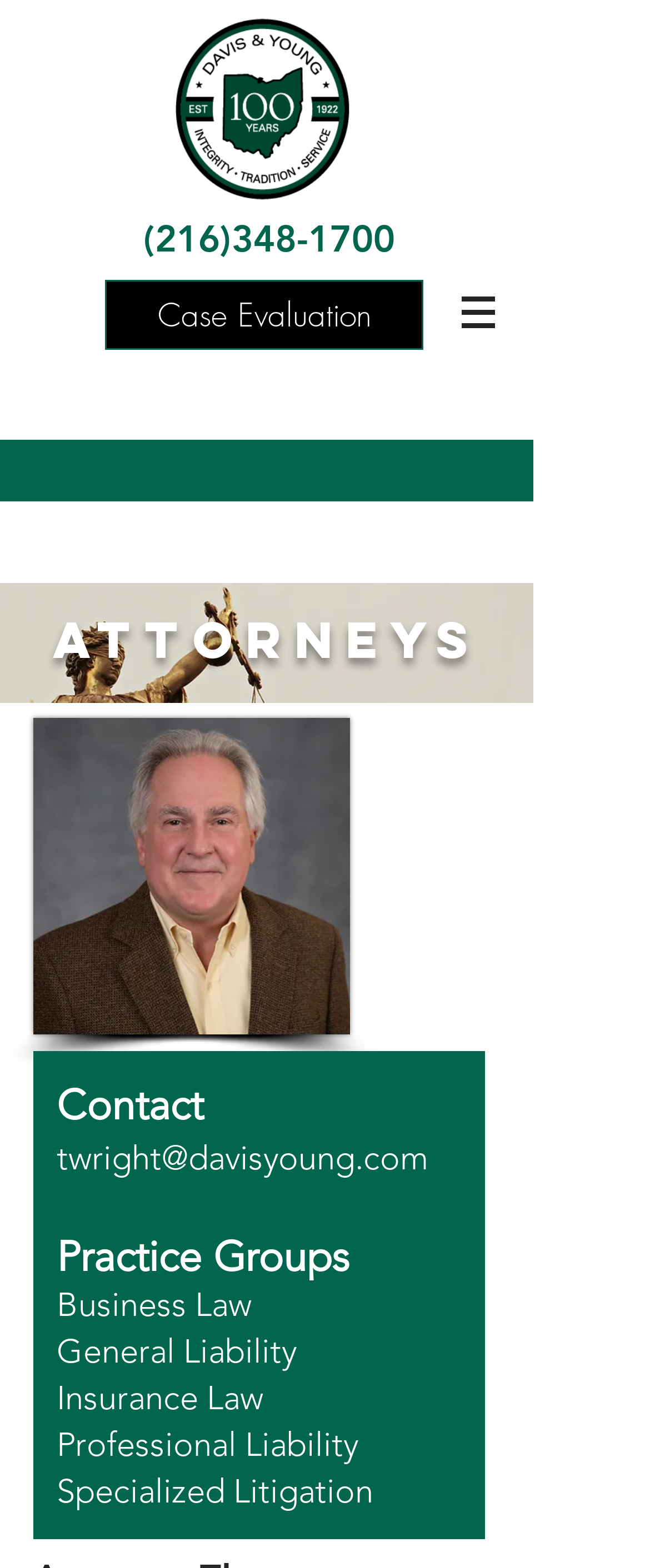Answer the question using only a single word or phrase: 
What is the email address of the attorney on the webpage?

twright@davisyoung.com